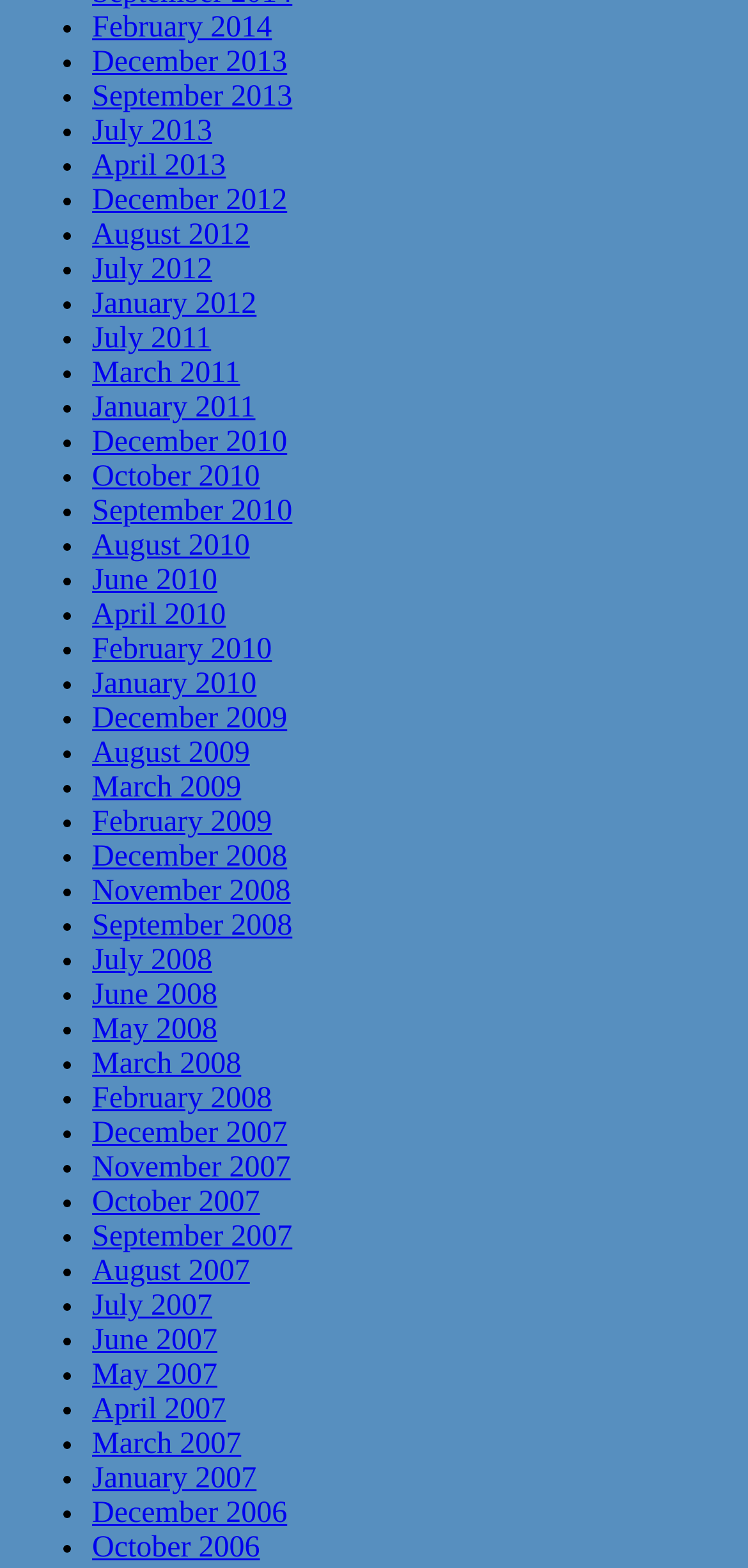Given the element description "April 2007", identify the bounding box of the corresponding UI element.

[0.123, 0.889, 0.302, 0.91]